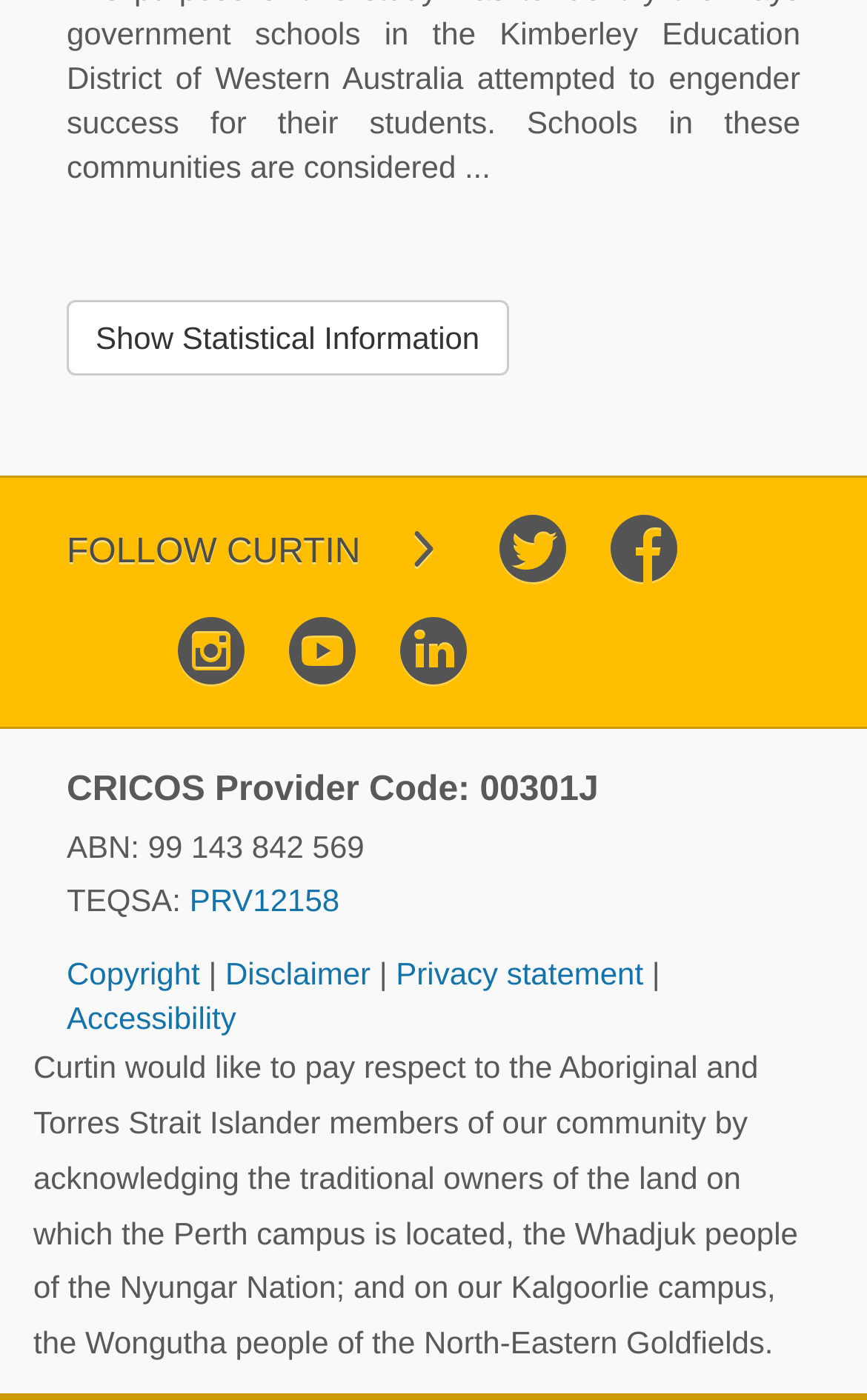Determine the bounding box coordinates for the area you should click to complete the following instruction: "Check accessibility".

[0.077, 0.715, 0.272, 0.74]